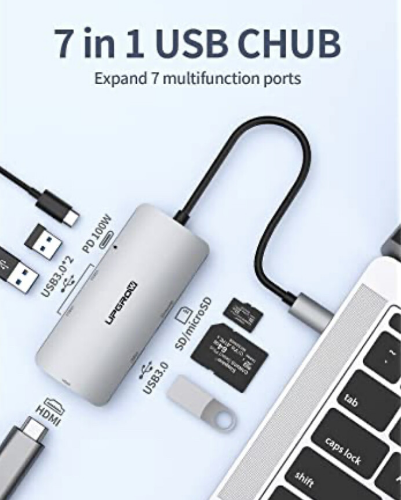Please analyze the image and give a detailed answer to the question:
What is the design style of the USB hub?

The caption describes the arrangement of the hub as visually appealing, with an elegant, minimalistic design that complements modern laptops, indicating a sleek and modern design style.